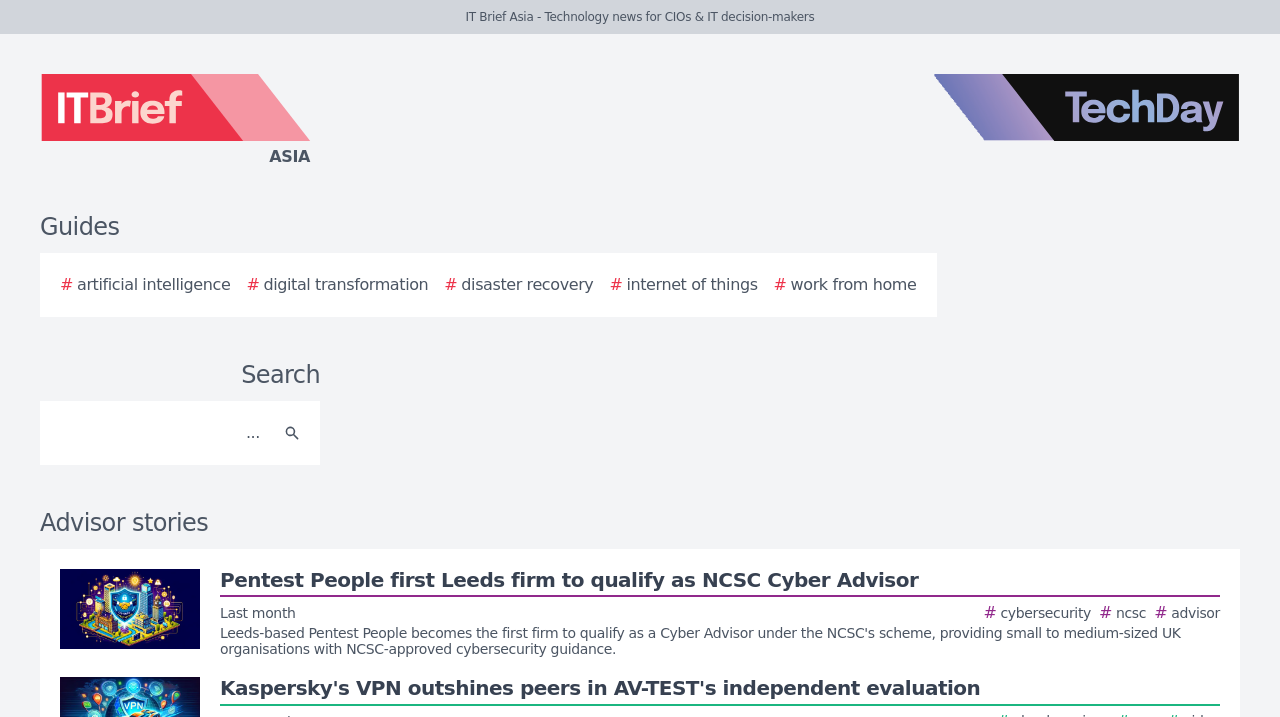Determine the bounding box coordinates for the clickable element to execute this instruction: "View the story about Pentest People". Provide the coordinates as four float numbers between 0 and 1, i.e., [left, top, right, bottom].

[0.047, 0.794, 0.953, 0.917]